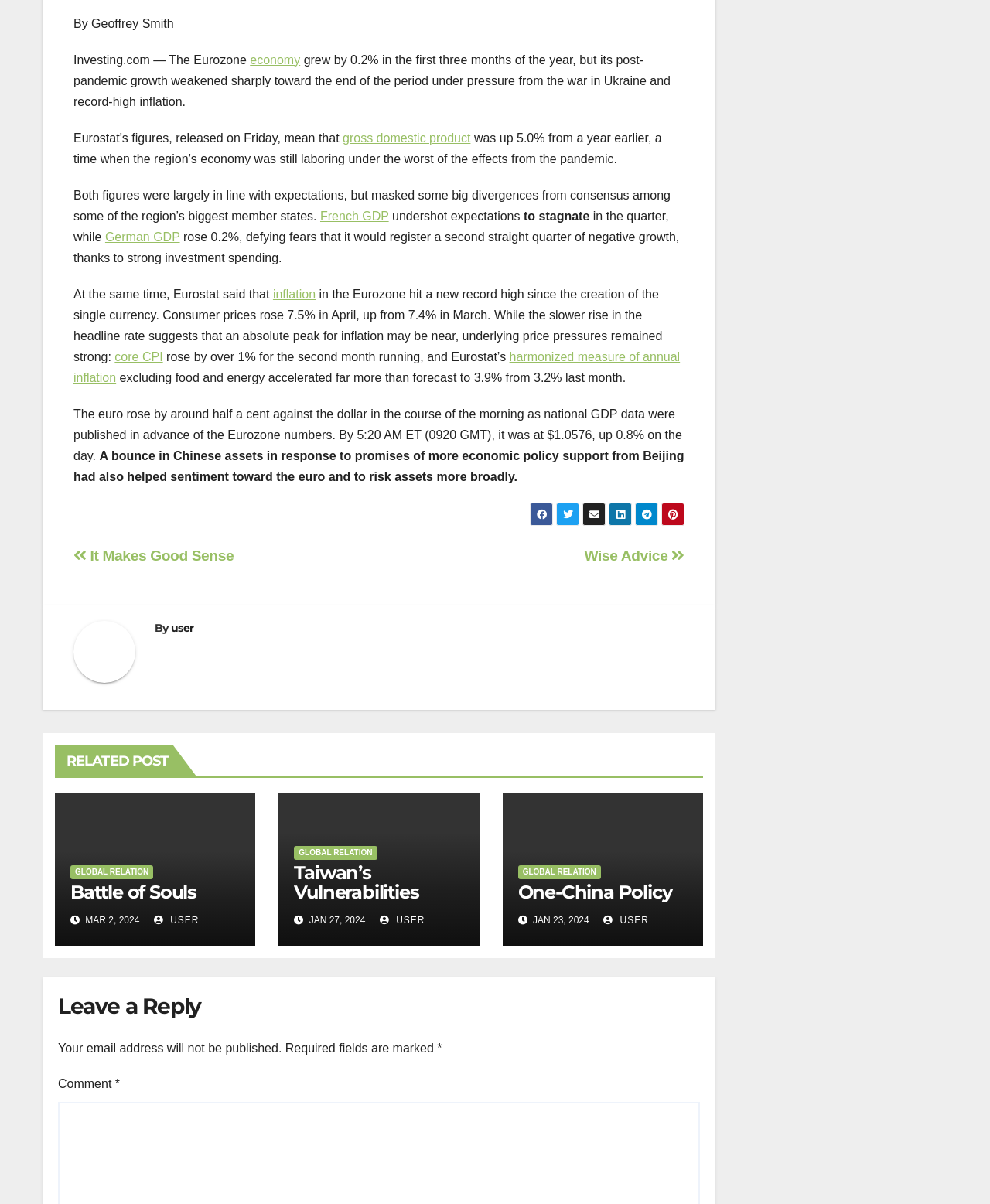What was the growth rate of the Eurozone economy?
Please provide a single word or phrase as your answer based on the image.

0.2%